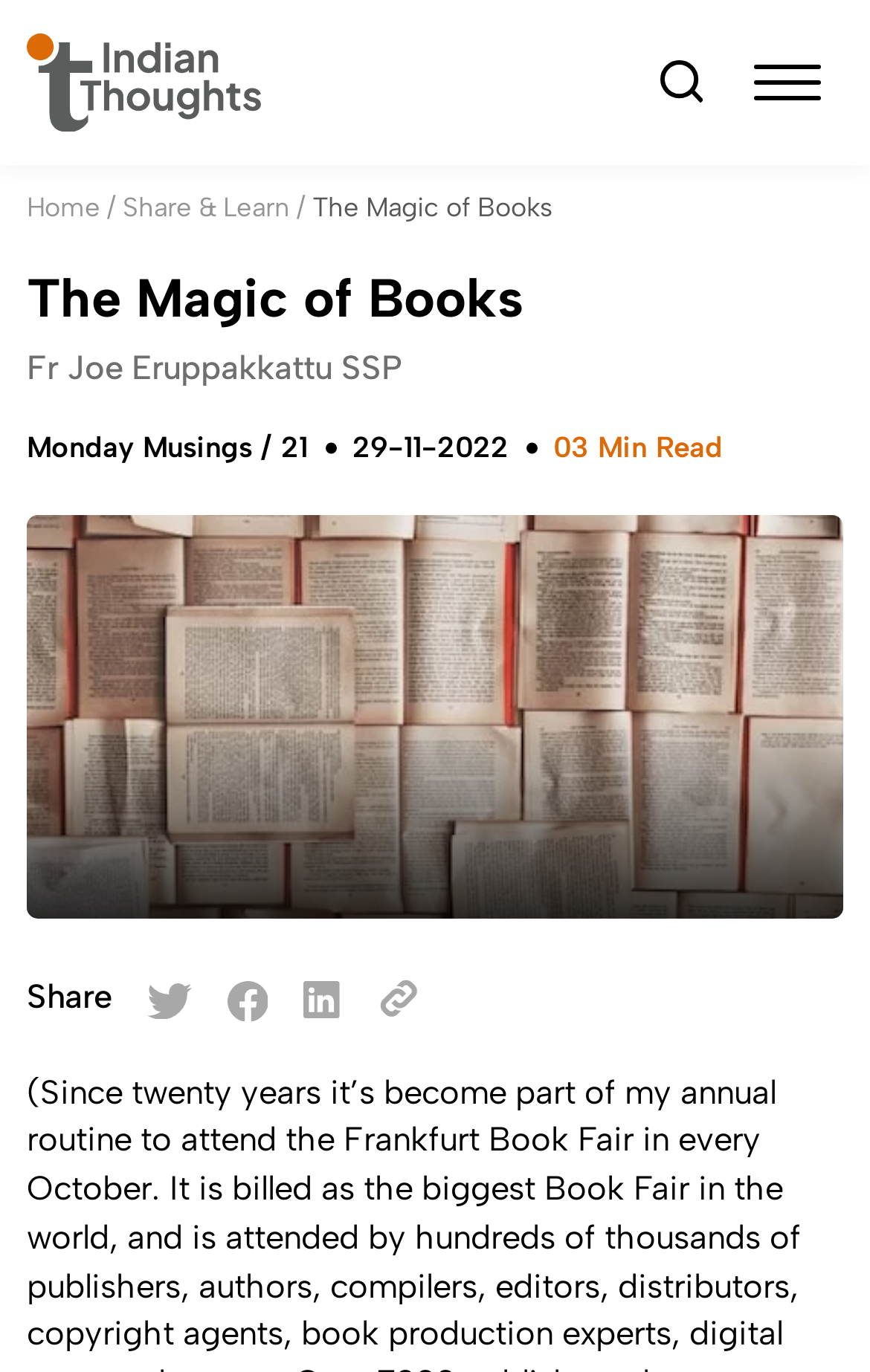Describe all the key features of the webpage in detail.

The webpage is about "The Magic of Books" and appears to be a blog post or article. At the top left, there is a small image and a link. To the right of these elements, there is a larger image that takes up a significant portion of the top section of the page. 

Below the top section, there is a navigation menu with three links: "Home", "Share & Learn", and a title "The Magic of Books" that is also a heading. 

The main content of the page starts with a heading "The Magic of Books" followed by the author's name "Fr Joe Eruppakkattu SSP". The article is dated "29-11-2022" and has a reading time of "03 Min Read". 

The article's content is accompanied by a large figure that takes up most of the page's width. At the bottom of the page, there are social media sharing links with corresponding icons, along with a "Share" text.